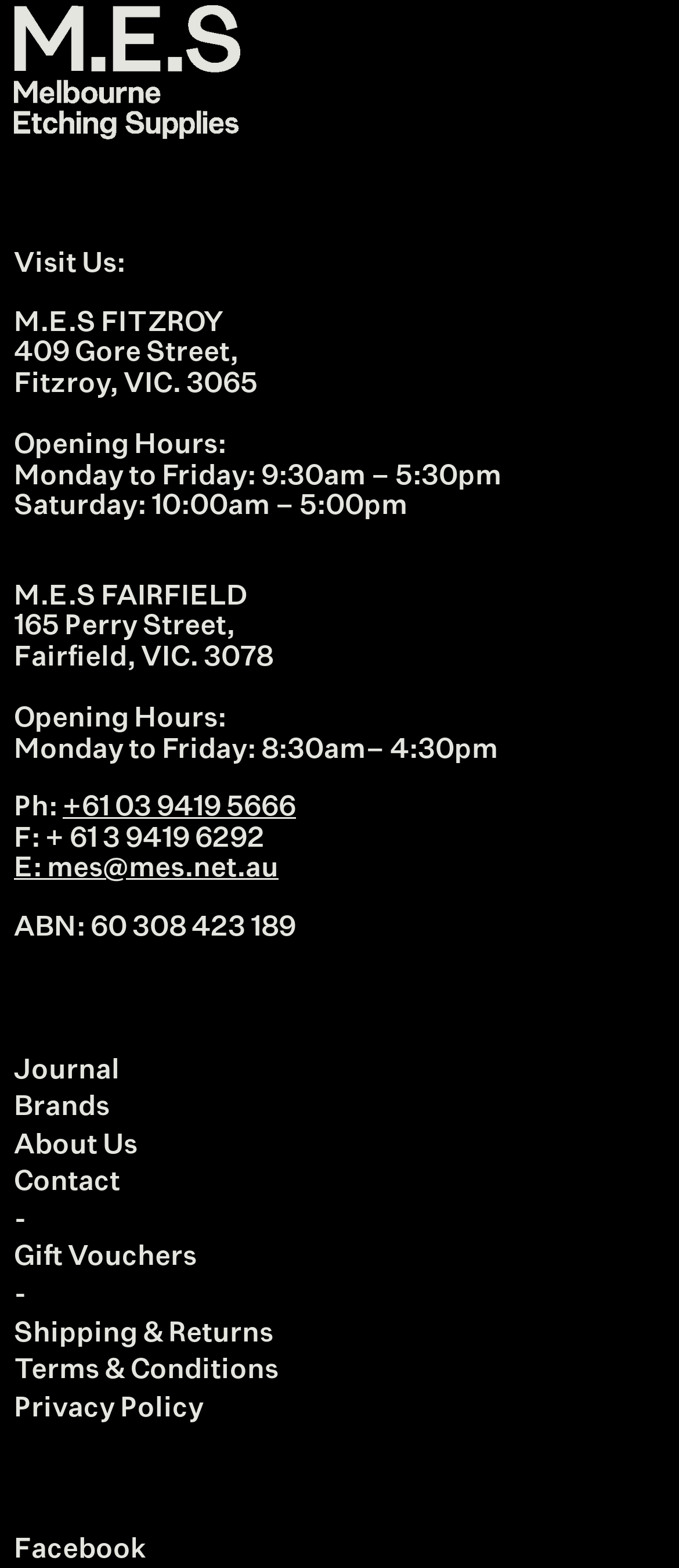Provide your answer to the question using just one word or phrase: What is the name of the art supply store?

Melbourne Etching Supplies